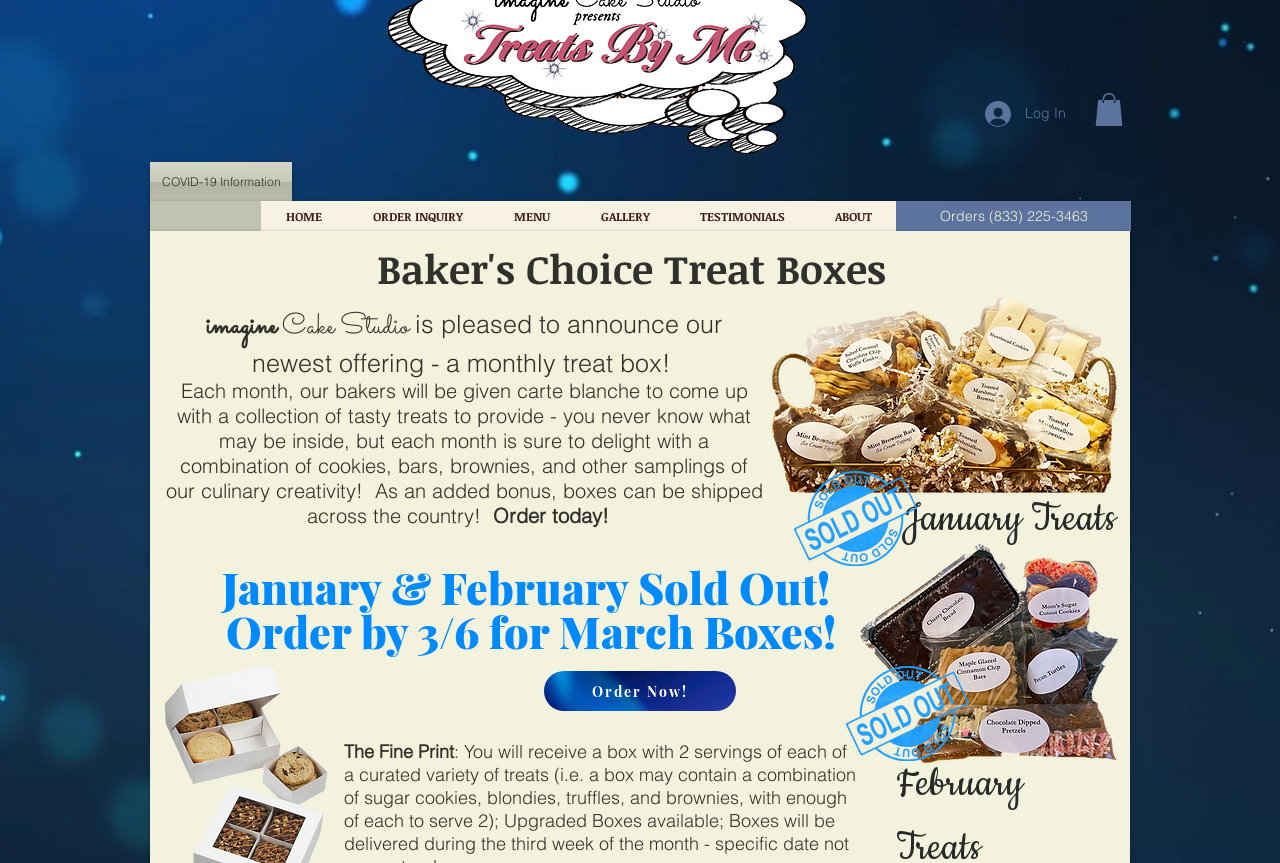Please find the bounding box coordinates of the element's region to be clicked to carry out this instruction: "Click the Log In button".

[0.759, 0.11, 0.844, 0.154]